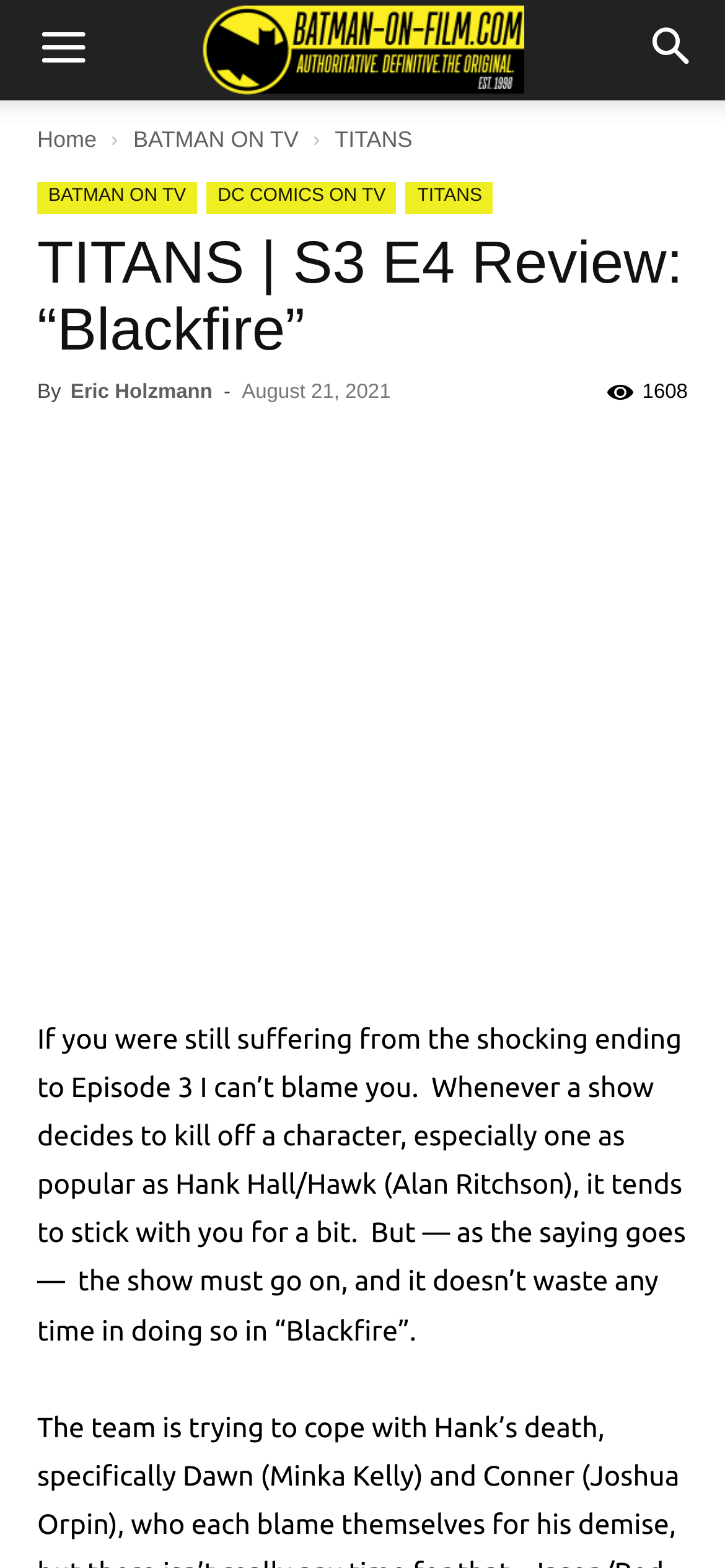Please locate the bounding box coordinates of the region I need to click to follow this instruction: "Read the review of TITANS S3 E4".

[0.051, 0.146, 0.949, 0.231]